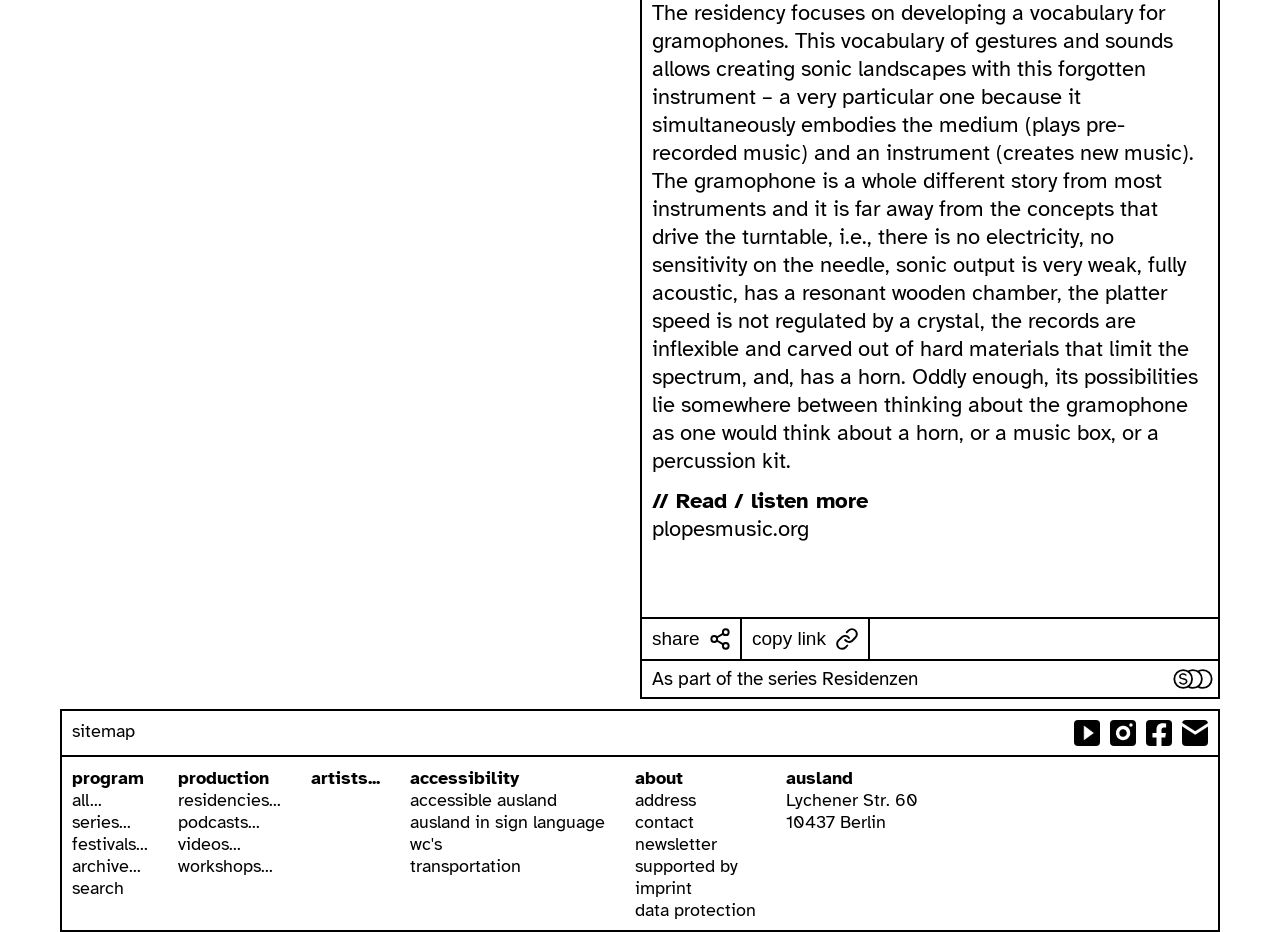Determine the bounding box coordinates of the section to be clicked to follow the instruction: "copy link". The coordinates should be given as four float numbers between 0 and 1, formatted as [left, top, right, bottom].

[0.58, 0.664, 0.68, 0.707]